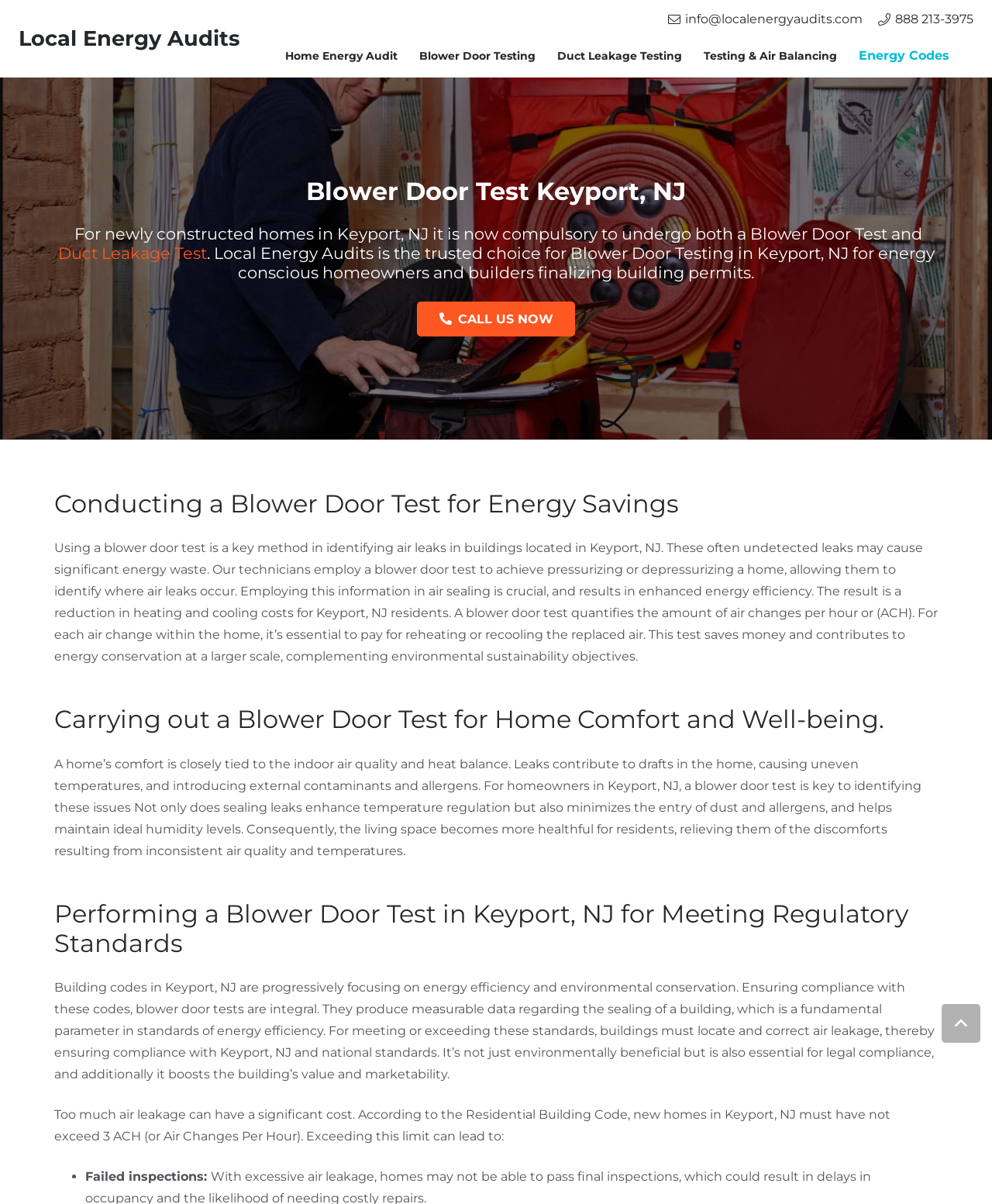Could you highlight the region that needs to be clicked to execute the instruction: "Learn more about 'Blower Door Testing'"?

[0.412, 0.03, 0.551, 0.062]